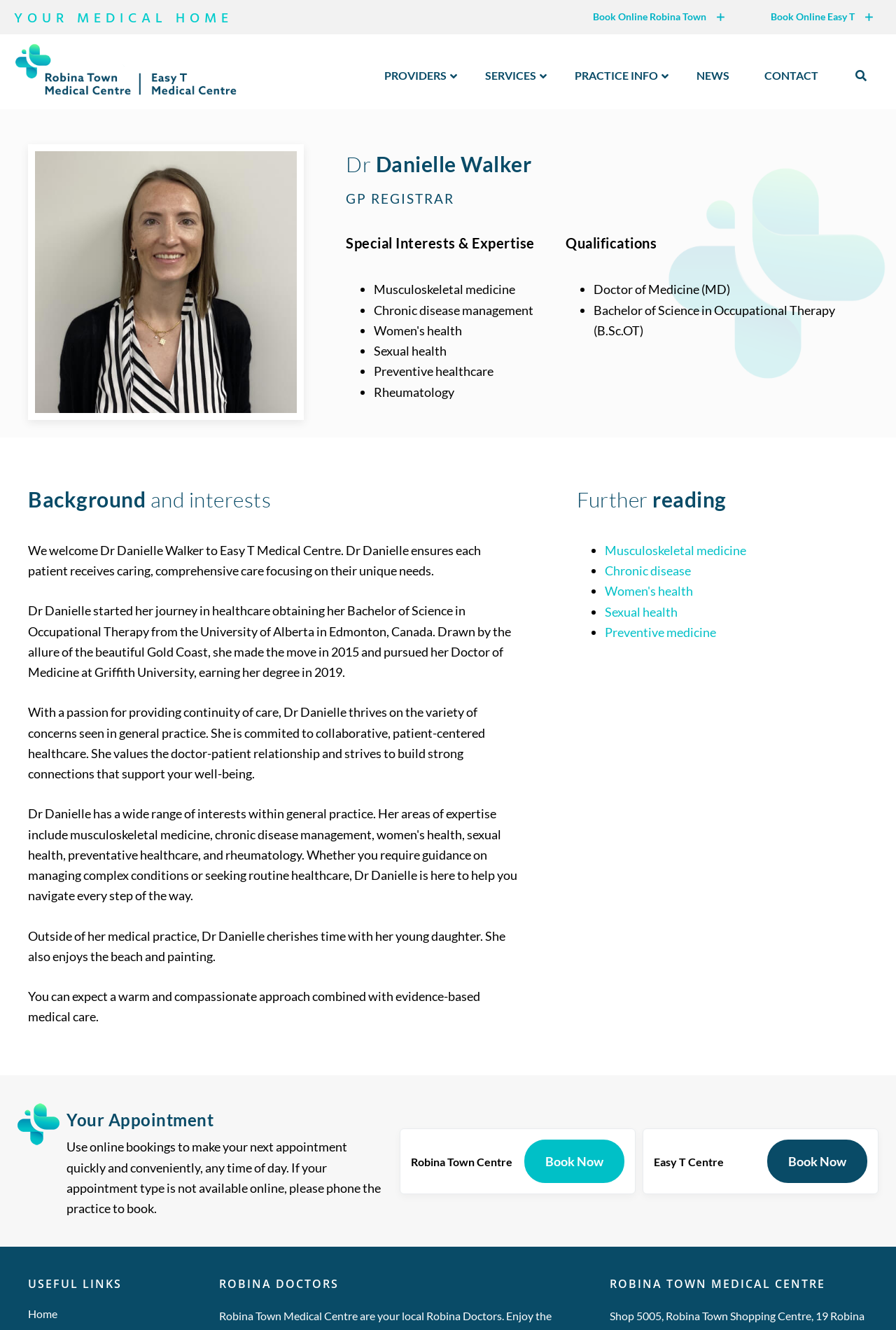Generate a thorough caption detailing the webpage content.

This webpage is about Dr. Danielle Walker, a GP registrar at Easy T Medical Centre on the Gold Coast. At the top of the page, there are two "Skip to" links, followed by a logo and a navigation menu with links to "Book Online" at two different locations, as well as links to "Providers", "Services", "Practice Info", "News", and "Contact".

Below the navigation menu, there is a main section that contains a large image of Dr. Walker, followed by her name and title in headings. Her special interests and expertise are listed in bullet points, including musculoskeletal medicine, chronic disease management, women's health, sexual health, preventive healthcare, and rheumatology. Her qualifications, including her Doctor of Medicine and Bachelor of Science in Occupational Therapy, are also listed.

The page then provides a background and interests section, which includes a brief biography of Dr. Walker, including her education and career path. There are also several paragraphs of text that describe her approach to healthcare and her personal interests.

Further down the page, there is a "Further reading" section that lists several links to topics related to Dr. Walker's special interests, including musculoskeletal medicine, chronic disease, women's health, sexual health, and preventive medicine.

The page also includes a section on making appointments, with a heading "Your Appointment" and a brief paragraph of text. There are two tables that provide information on booking appointments at two different locations, Robina Town Centre and Easy T Centre, with links to book online.

At the very bottom of the page, there are three columns of links, including "Useful Links", "Robina Doctors", and "Robina Town Medical Centre".